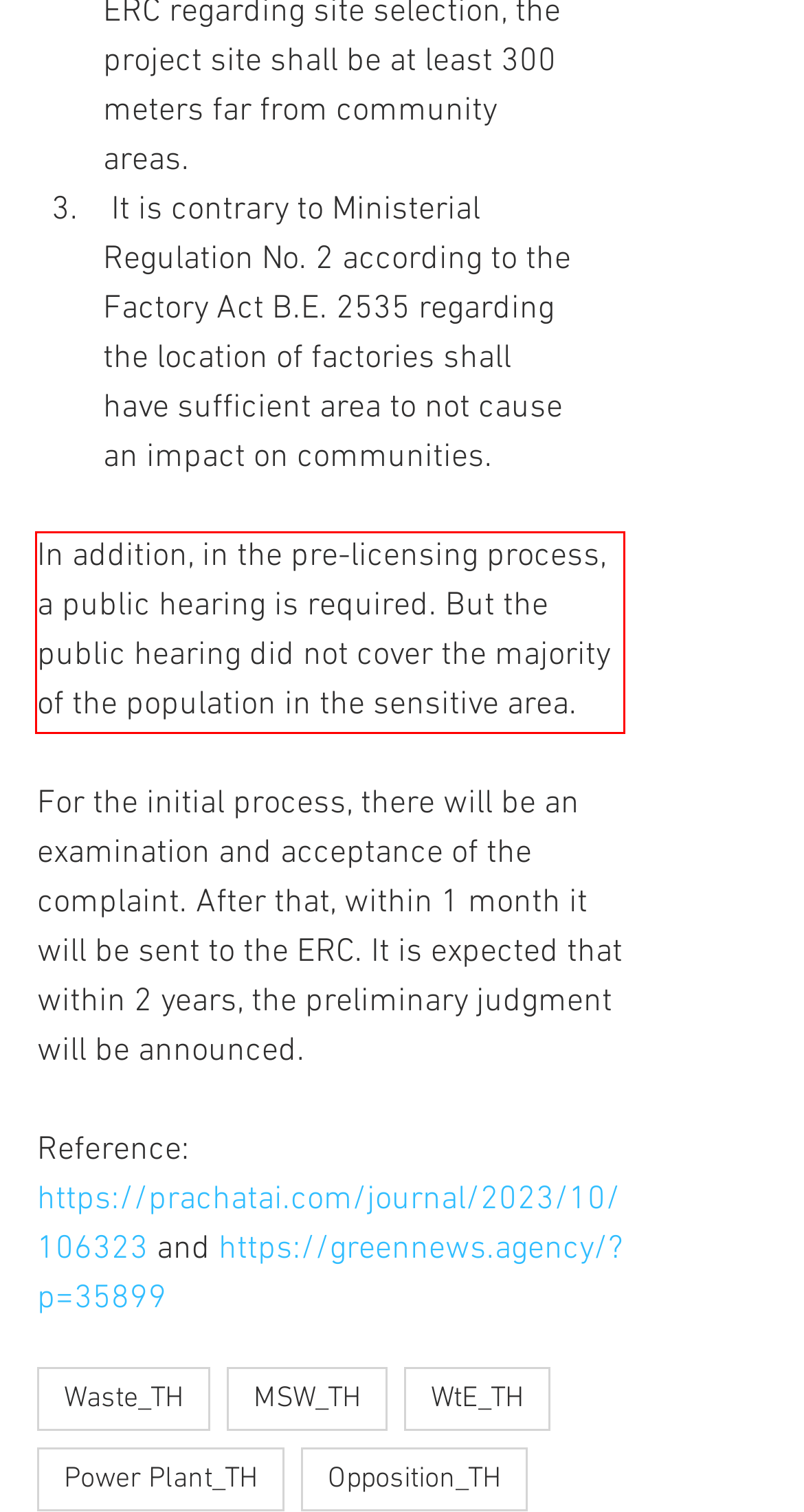Look at the webpage screenshot and recognize the text inside the red bounding box.

In addition, in the pre-licensing process, a public hearing is required. But the public hearing did not cover the majority of the population in the sensitive area.